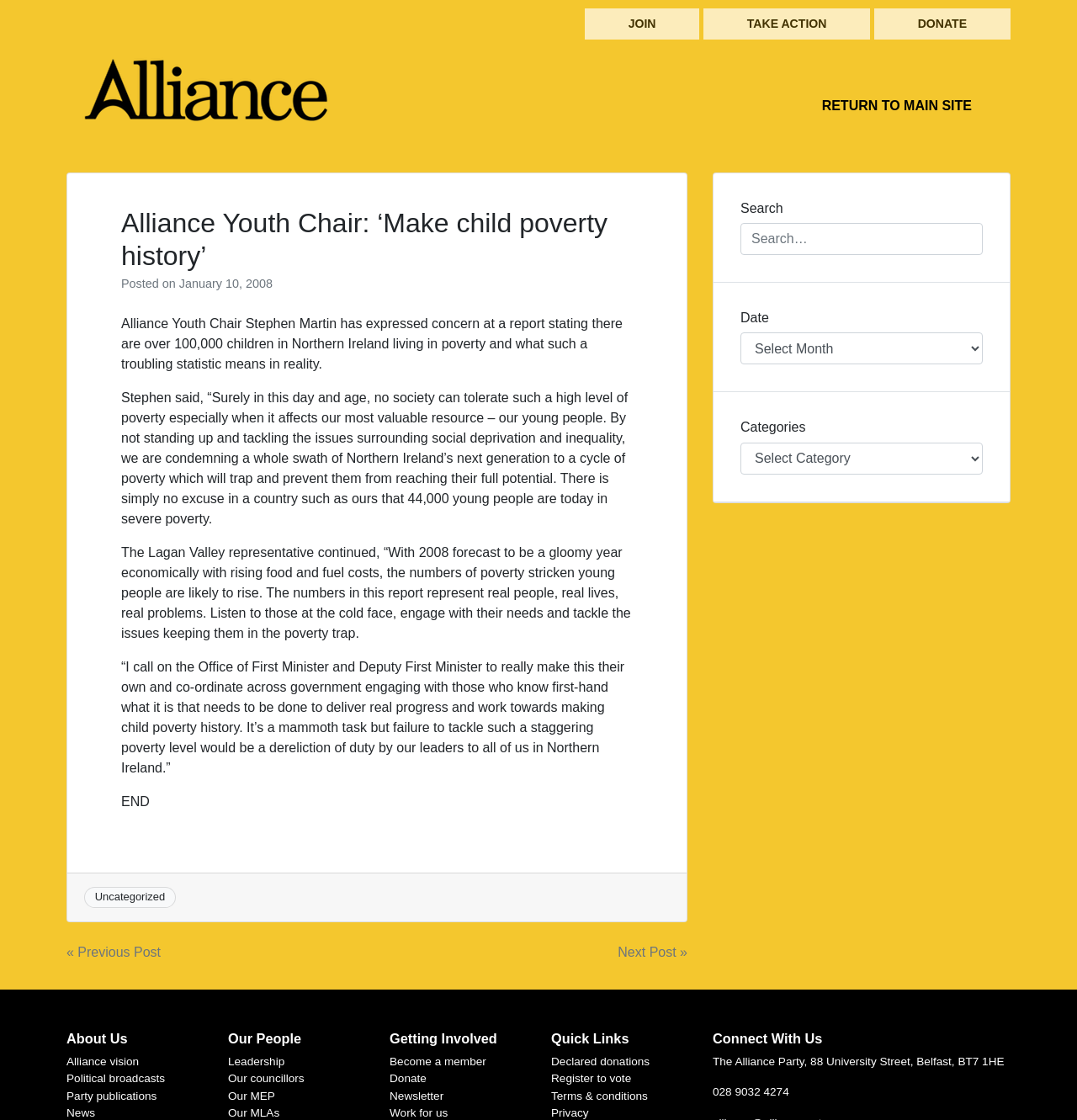Kindly provide the bounding box coordinates of the section you need to click on to fulfill the given instruction: "Donate to the Alliance Party".

[0.812, 0.008, 0.938, 0.035]